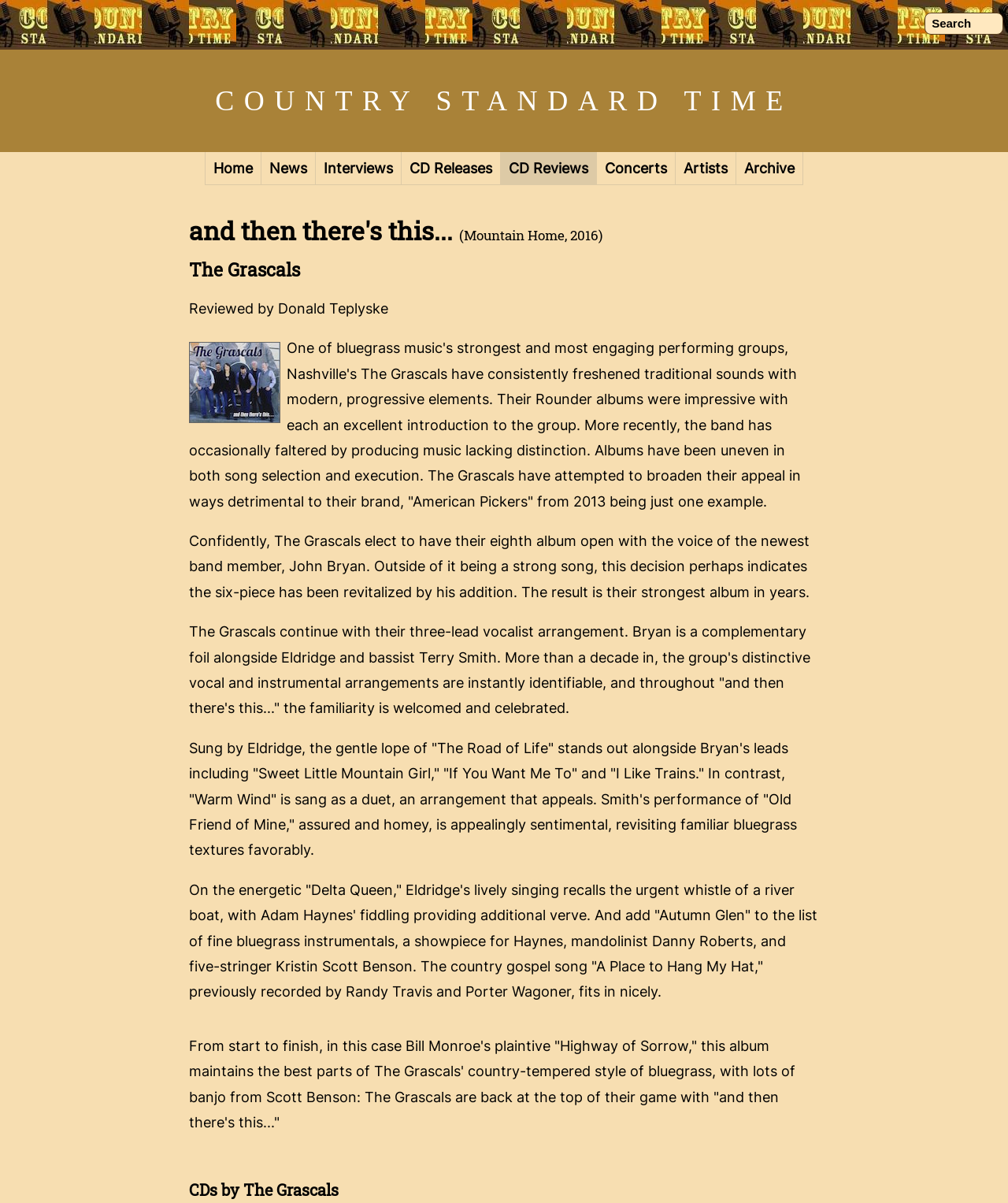Please determine the bounding box coordinates of the element's region to click for the following instruction: "Search for something".

[0.917, 0.01, 0.995, 0.029]